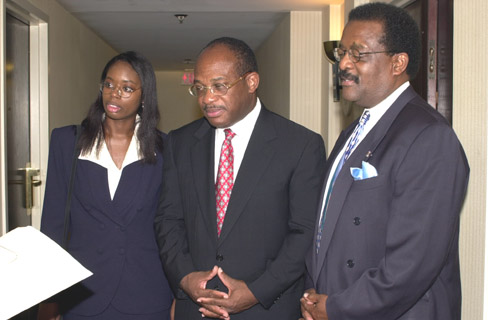Provide a comprehensive description of the image.

The image features a formal meeting in a hallway, showcasing three individuals engaged in conversation. On the left, a woman dressed in a dark suit with a crisp white blouse appears to be presenting some documents or notes. Centered is a man in a black suit with a red tie, who is listening attentively, showing a thoughtful expression. On the right, another man is dressed in a gray suit, holding a blue handkerchief in his breast pocket, also paying close attention to the discussion. The setting suggests a professional context, perhaps a legal or business environment, reflecting the collaborative spirit among these individuals.